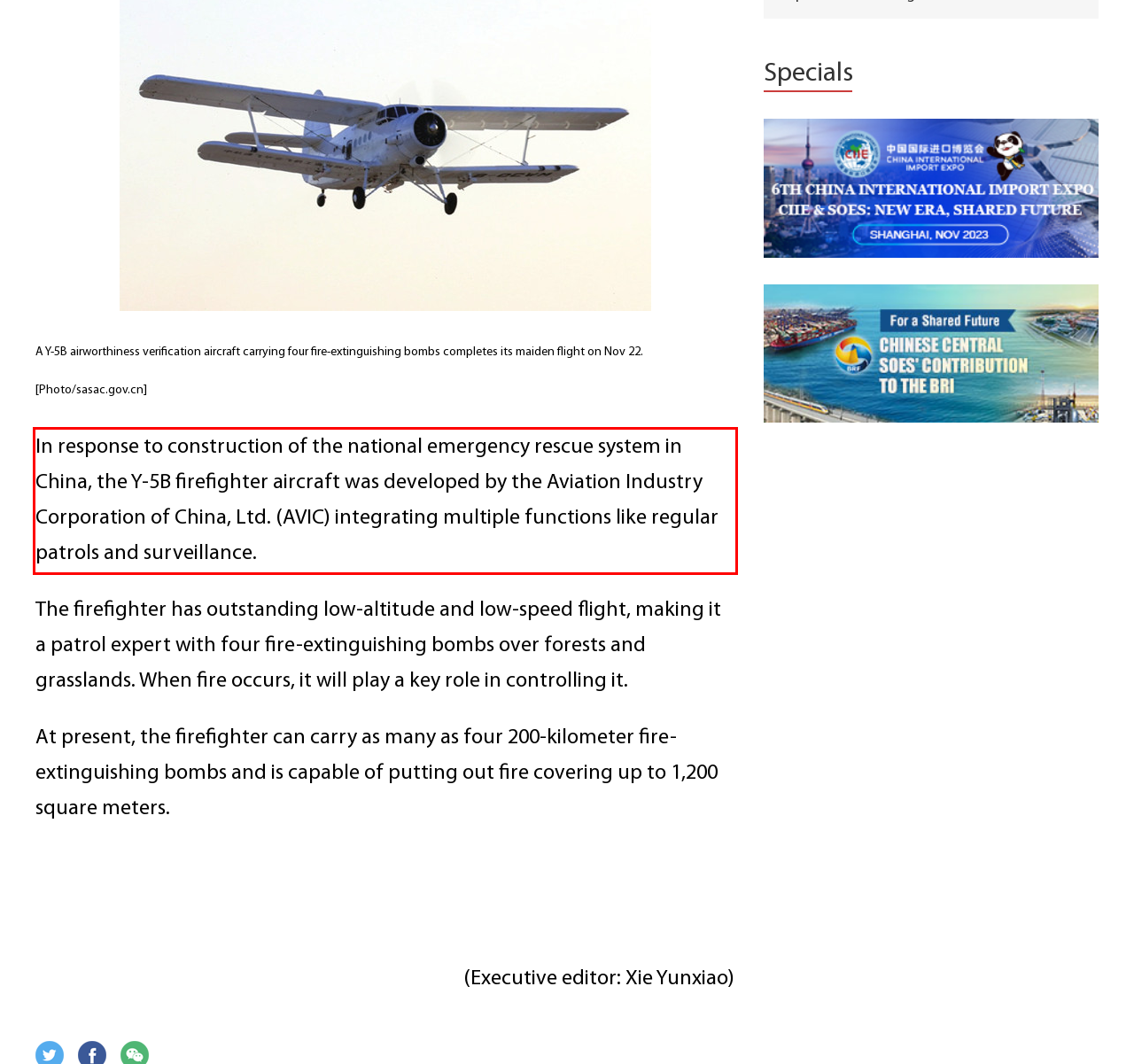You are provided with a webpage screenshot that includes a red rectangle bounding box. Extract the text content from within the bounding box using OCR.

In response to construction of the national emergency rescue system in China, the Y-5B firefighter aircraft was developed by the Aviation Industry Corporation of China, Ltd. (AVIC) integrating multiple functions like regular patrols and surveillance.